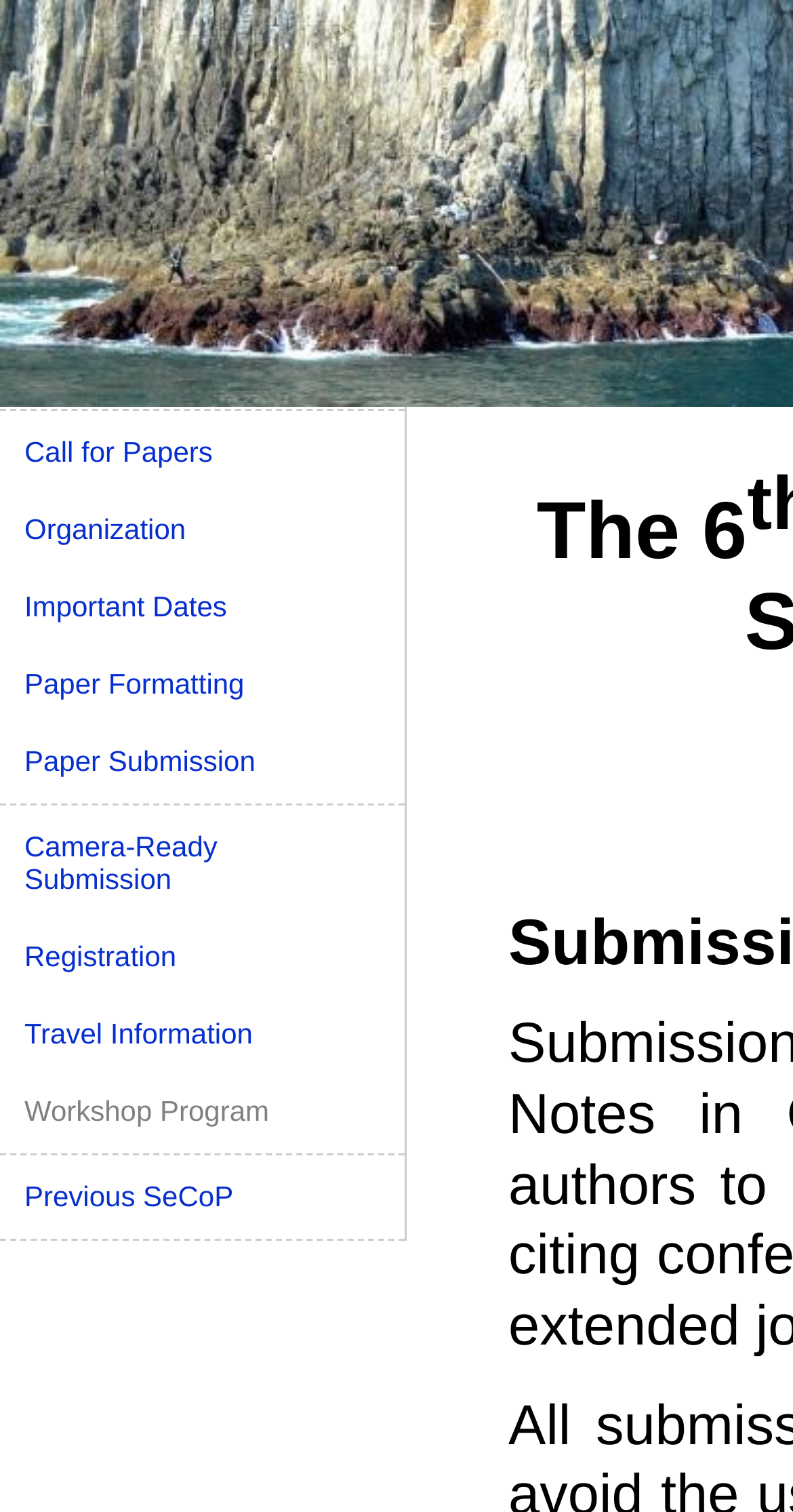Answer in one word or a short phrase: 
What is the topic of the workshop program?

Semantic Computing and Personalization